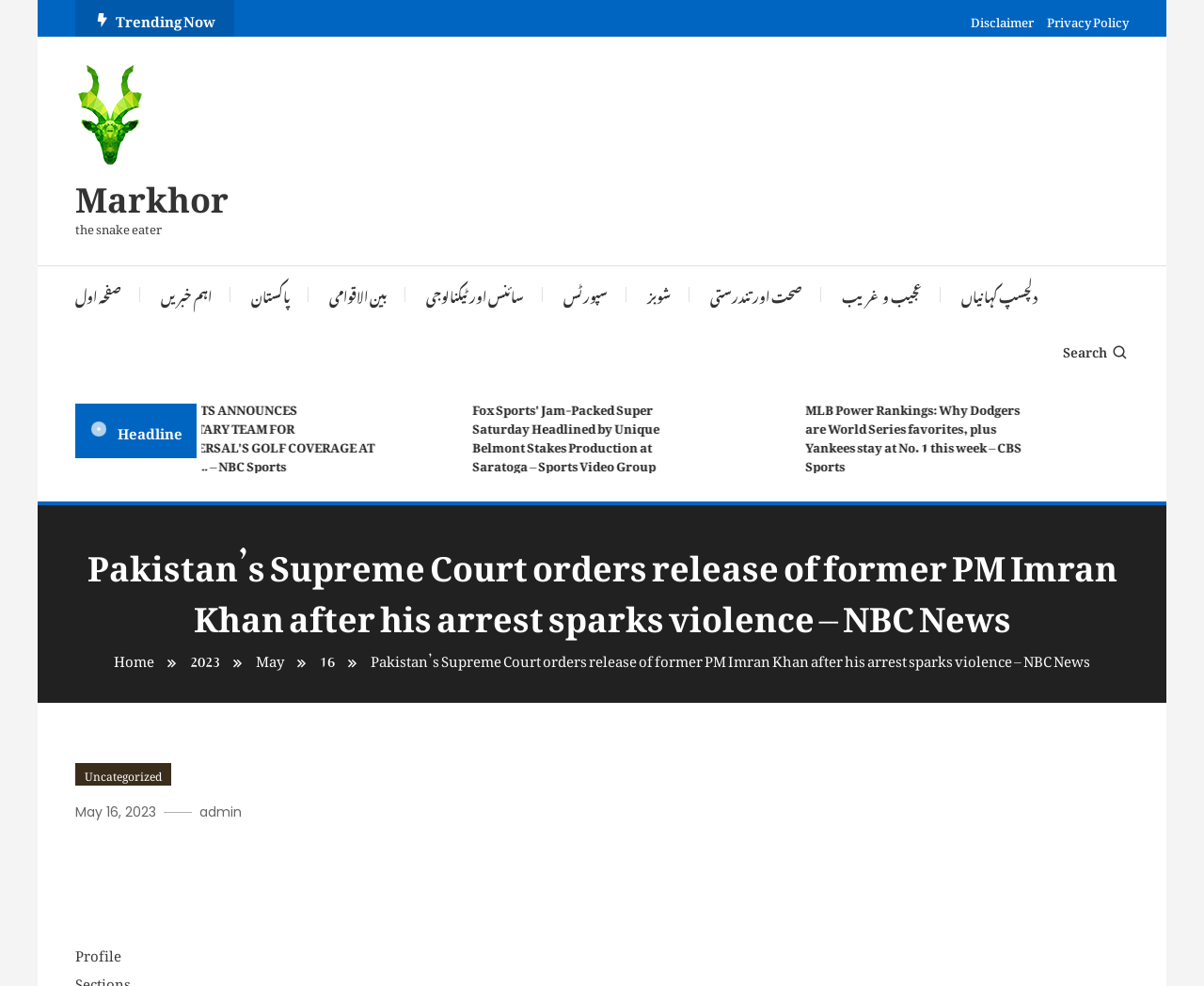Please reply to the following question using a single word or phrase: 
What is the date of the article?

May 16, 2023